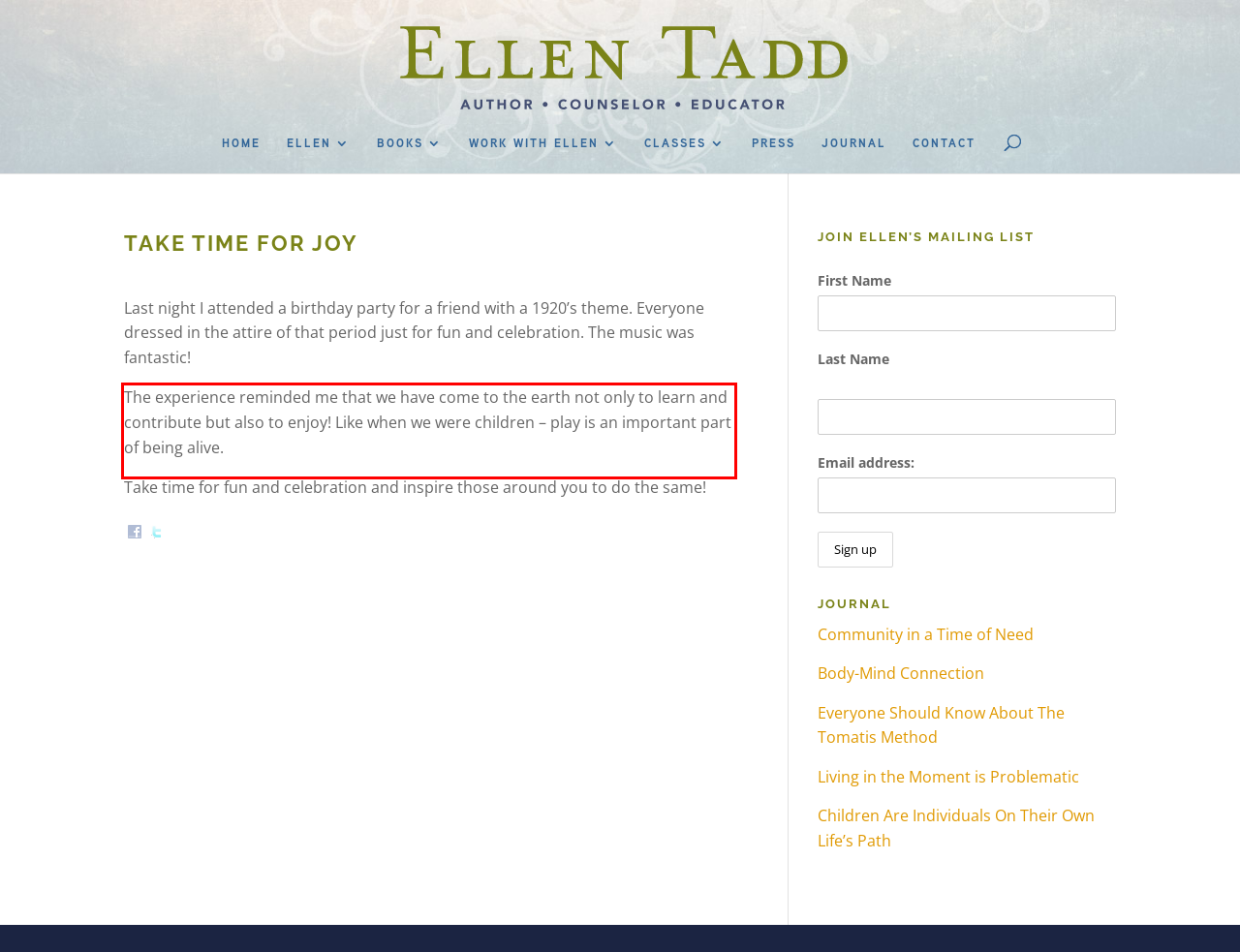Please analyze the provided webpage screenshot and perform OCR to extract the text content from the red rectangle bounding box.

The experience reminded me that we have come to the earth not only to learn and contribute but also to enjoy! Like when we were children – play is an important part of being alive.